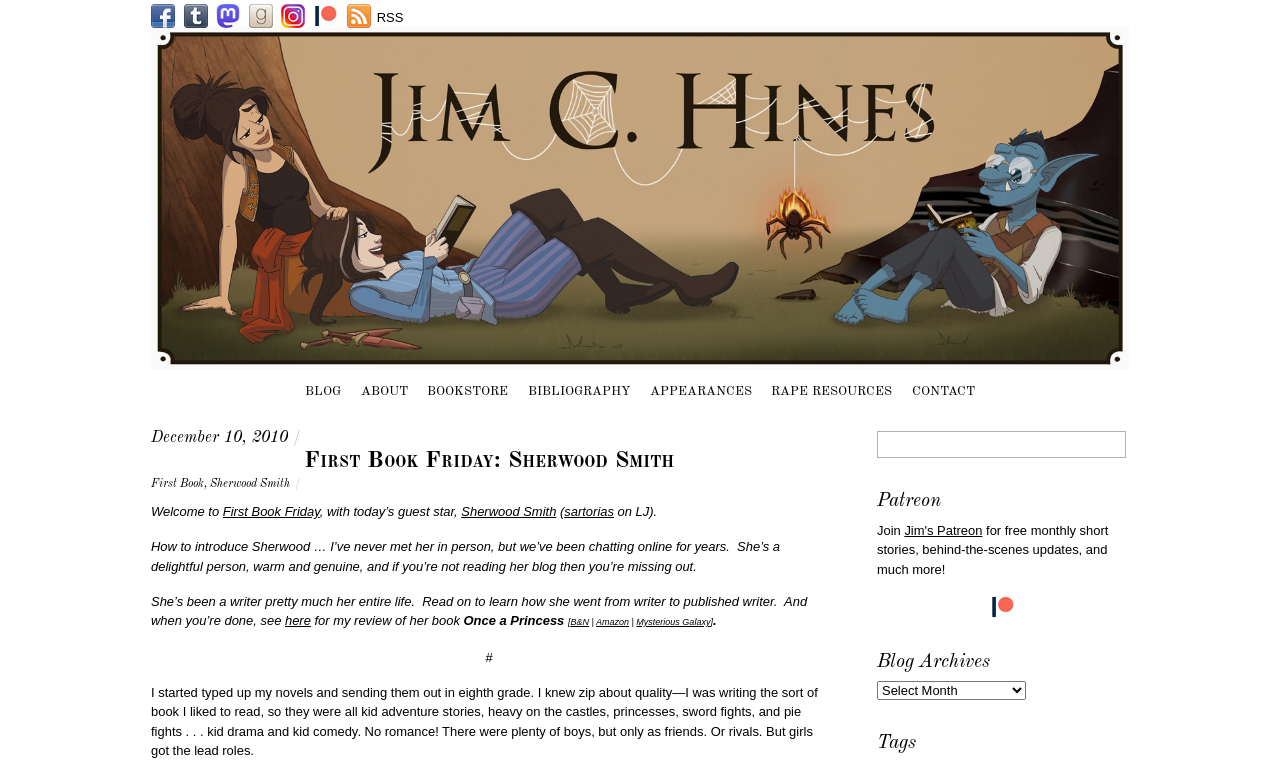Show the bounding box coordinates of the element that should be clicked to complete the task: "Read the First Book Friday post".

[0.118, 0.591, 0.646, 0.625]